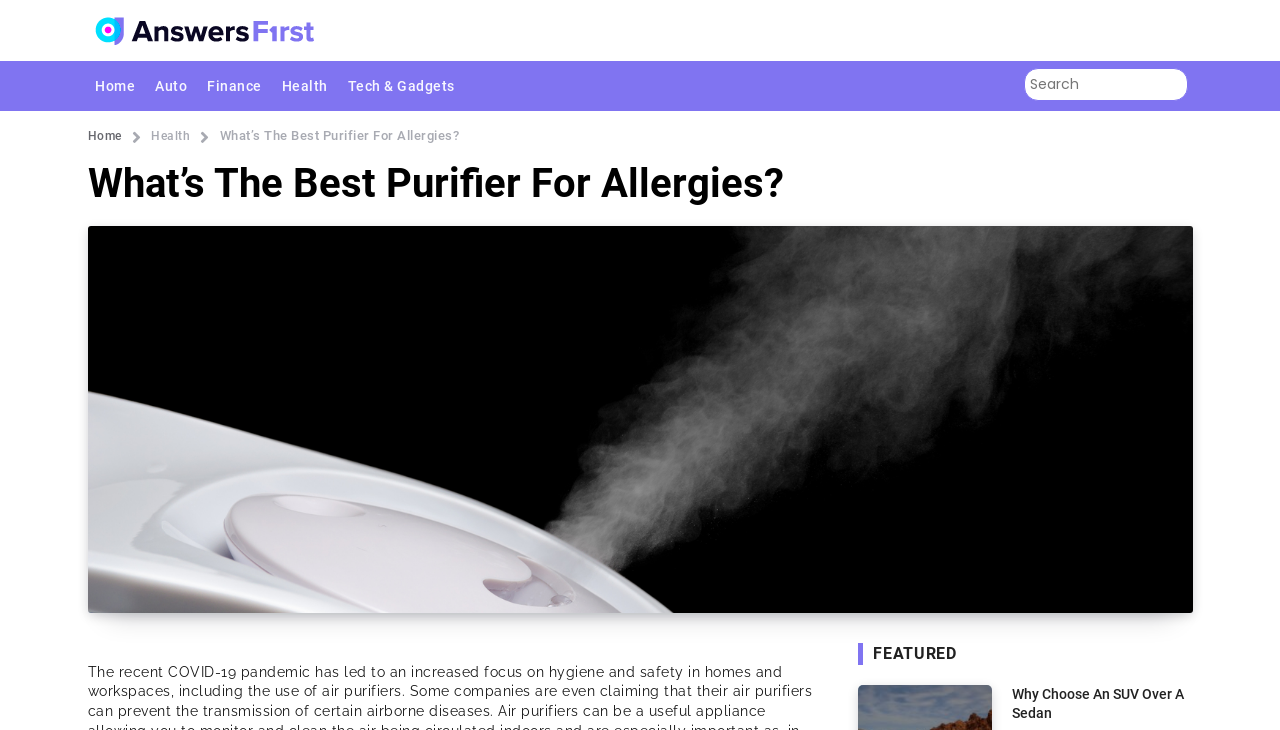Describe the webpage in detail, including text, images, and layout.

The webpage appears to be an article or blog post discussing air purifiers, specifically focusing on finding the best one for allergies. At the top of the page, there is a navigation menu with links to different categories, including "Home", "Auto", "Finance", "Health", and "Tech & Gadgets". 

Below the navigation menu, there is a search bar located at the top right corner of the page, allowing users to search for specific topics. 

The main title of the article, "What's The Best Purifier For Allergies?", is prominently displayed in the middle of the page, with a smaller version of the title located above it. 

Further down the page, there is a section labeled "FEATURED", which contains a heading "Why Choose An SUV Over A Sedan". This section appears to be a separate topic or advertisement, unrelated to the main article about air purifiers. 

There are also two instances of the "Answers First" logo, one located at the top left corner of the page and another at the top right corner, both accompanied by a link. Additionally, there are two "Home" links and one "Health" link, which may be part of a secondary navigation menu or breadcrumbs.